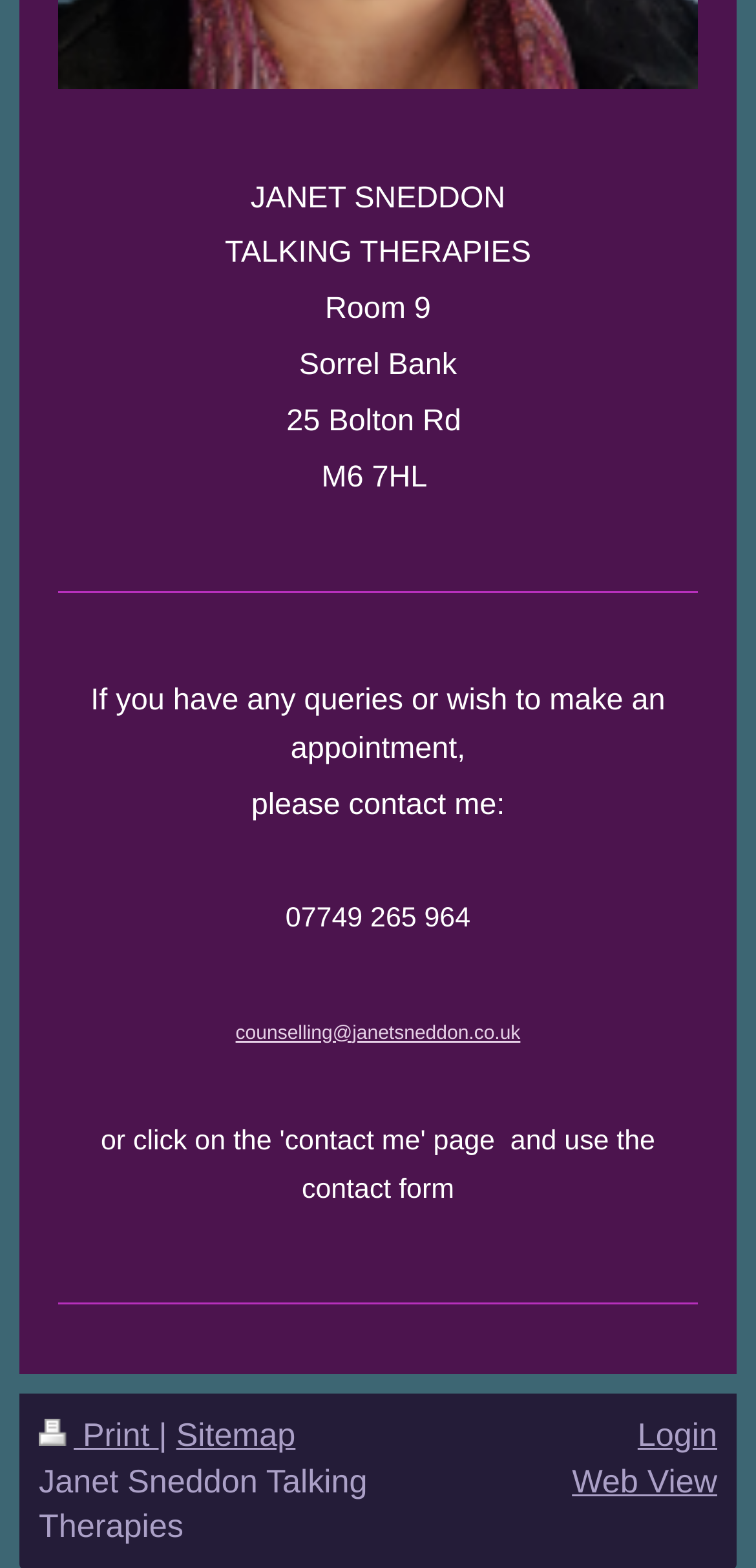What is the therapist's name?
Deliver a detailed and extensive answer to the question.

The therapist's name is mentioned at the top of the webpage as 'JANET SNEDDON' in a static text element.